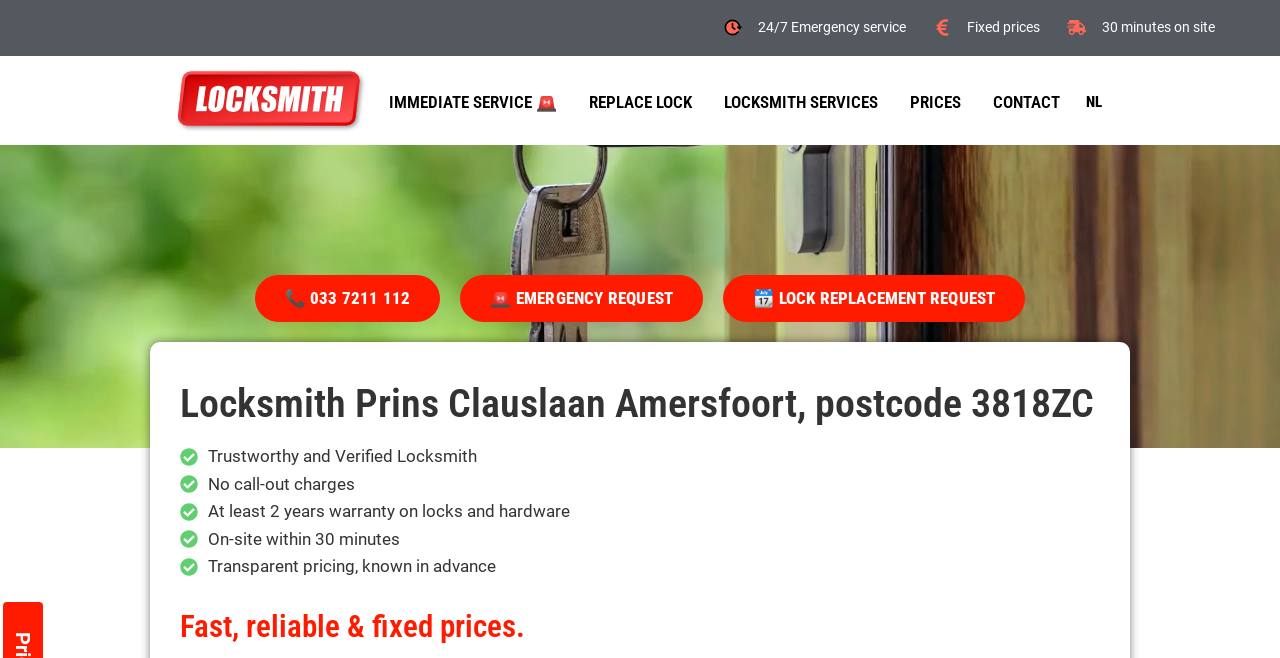Can you determine the bounding box coordinates of the area that needs to be clicked to fulfill the following instruction: "Learn more about locksmith services"?

[0.553, 0.12, 0.698, 0.19]